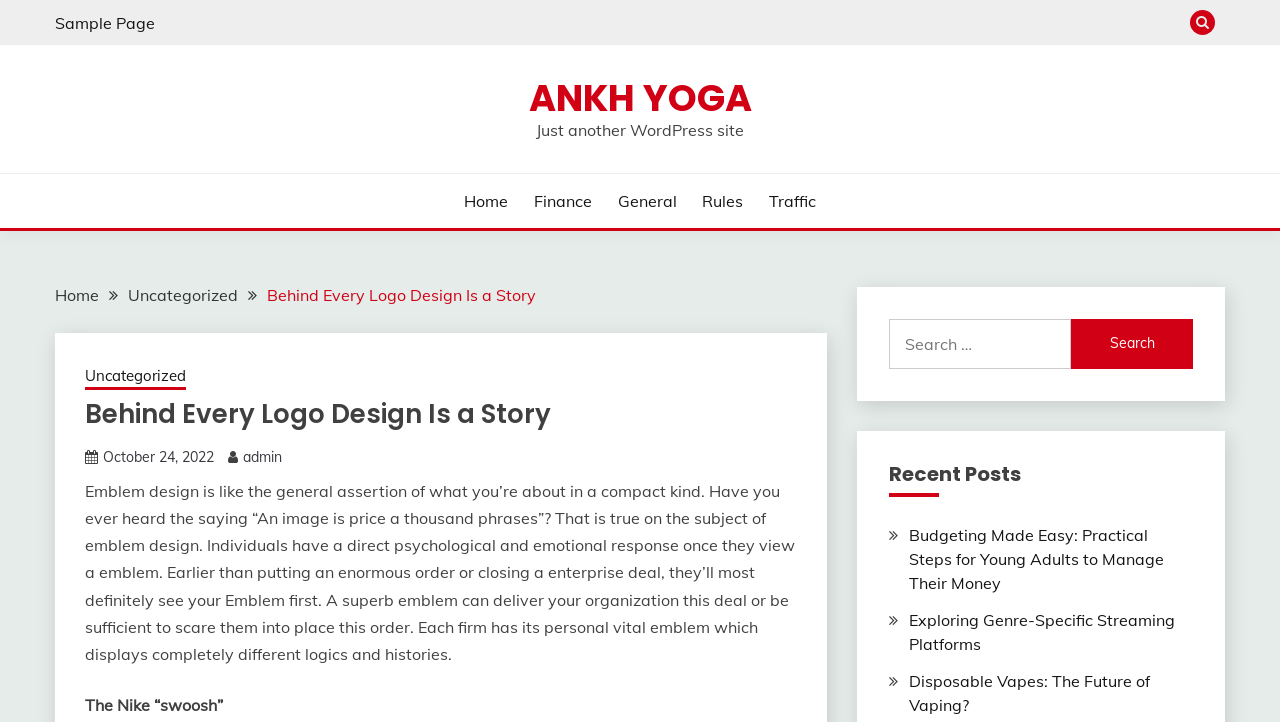Using the given description, provide the bounding box coordinates formatted as (top-left x, top-left y, bottom-right x, bottom-right y), with all values being floating point numbers between 0 and 1. Description: Ankh Yoga

[0.413, 0.1, 0.587, 0.172]